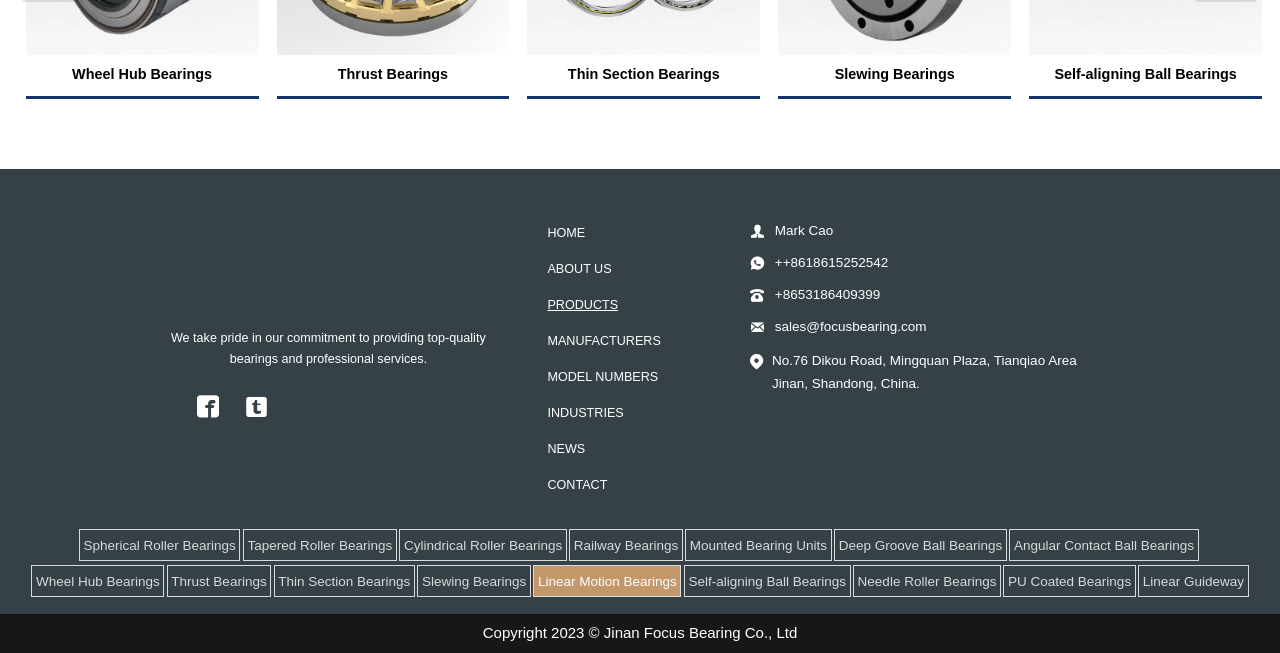Locate the coordinates of the bounding box for the clickable region that fulfills this instruction: "Click the ABOUT US link".

[0.421, 0.385, 0.541, 0.44]